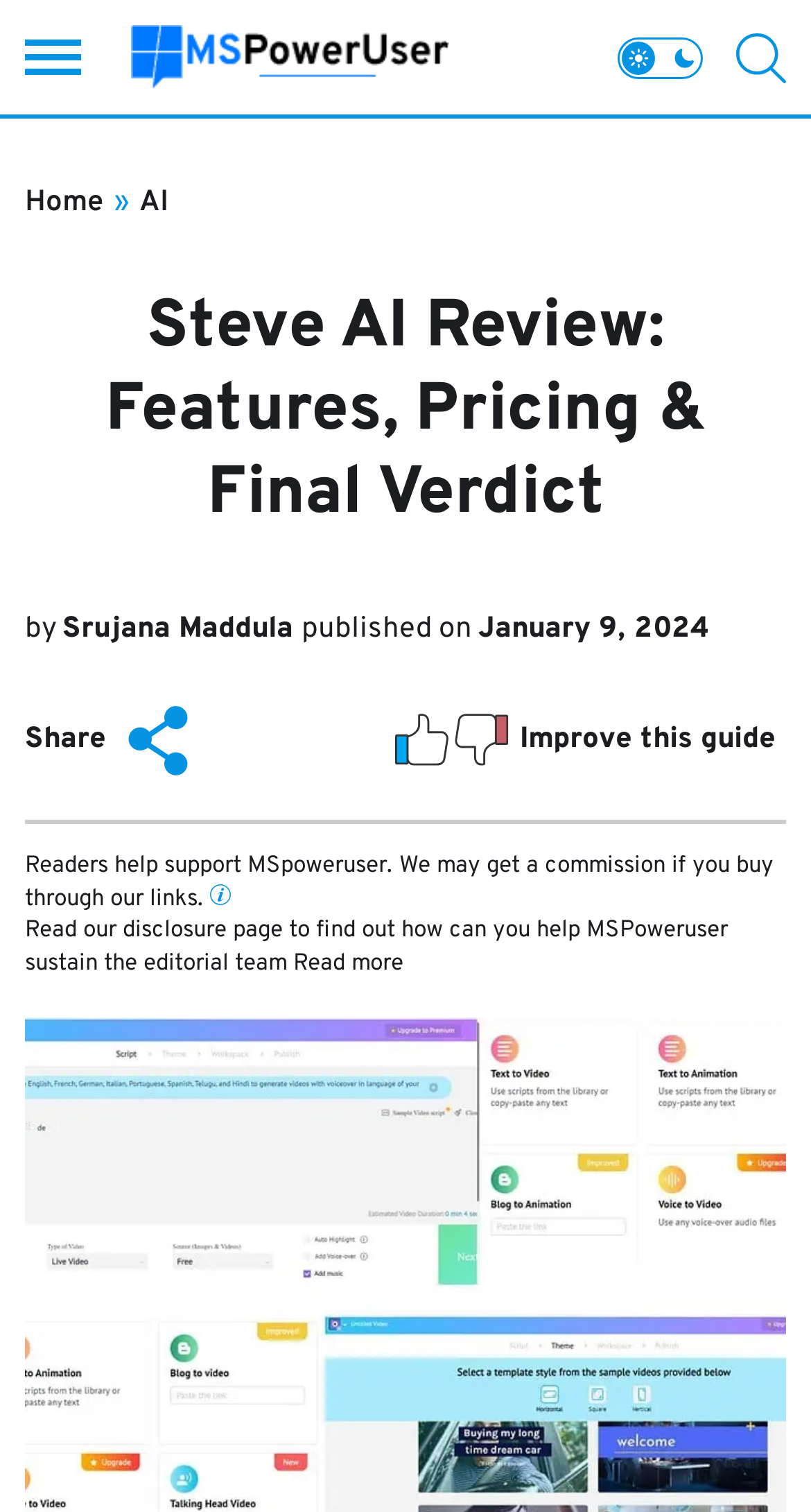Write an elaborate caption that captures the essence of the webpage.

This webpage is a review of Steve AI, a tool that provides features, pricing, and a final verdict. At the top left, there is a link to "MSPoweruser" accompanied by an image with the same name. On the top right, there are three small images, followed by a search icon button. 

Below the top section, there is a header with the title "Steve AI Review: Features, Pricing & Final Verdict" in a large font. Underneath the title, there are links to "Home" and "AI" with a "»" symbol in between. The author's name, "Srujana Maddula", is mentioned, along with the publication date, "January 9, 2024". 

On the left side, there is a share button with a "Share icon" image, accompanied by the text "Share this article". Below that, there is an image labeled "Article feedback". Further down, there is a call-to-action to "Improve this guide". 

A horizontal separator line divides the top section from the bottom section. In the bottom section, there is a notice stating that readers can help support MSpoweruser by buying through their links, and a disclosure page link is provided.